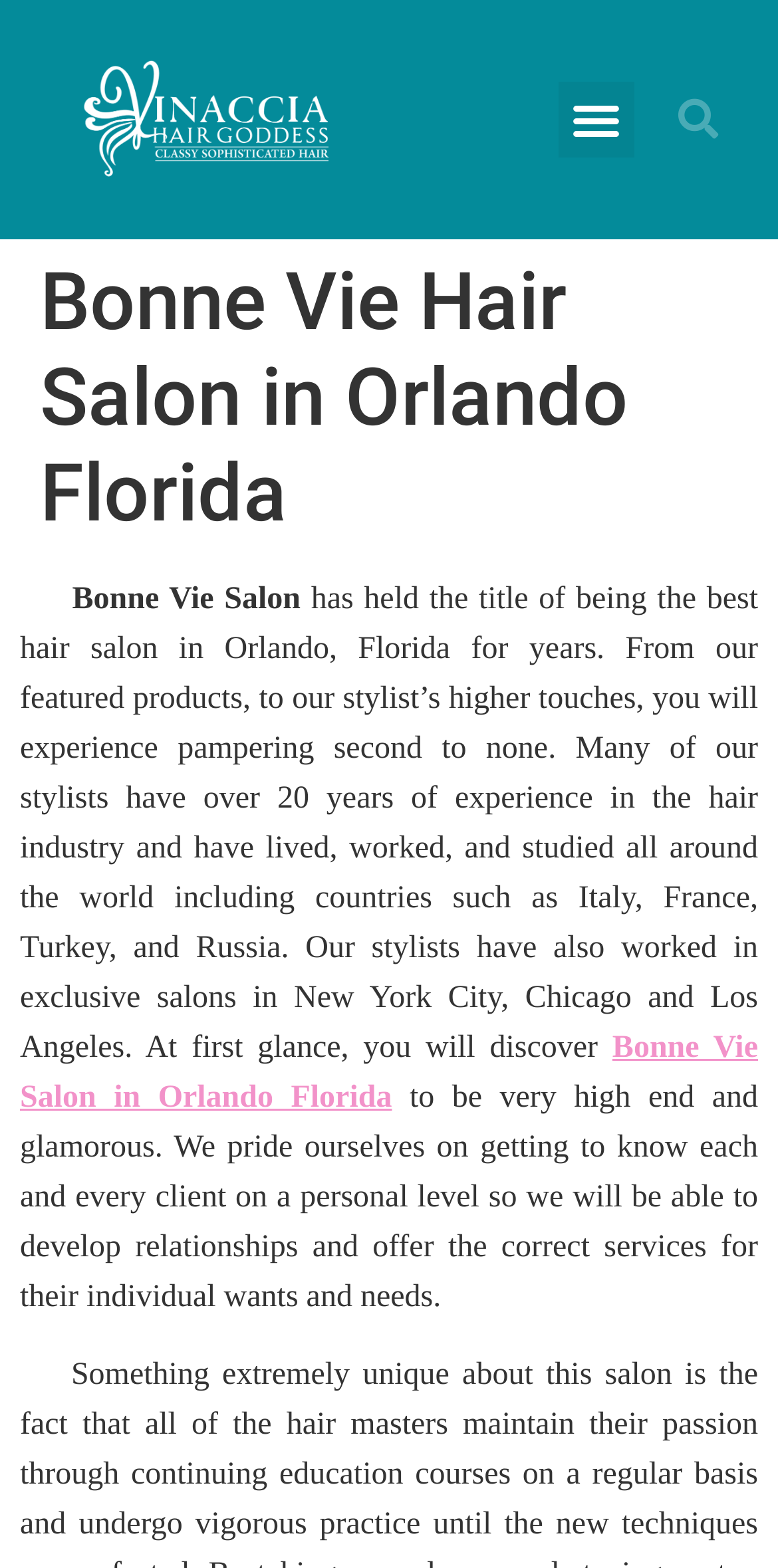Your task is to extract the text of the main heading from the webpage.

Bonne Vie Hair Salon in Orlando Florida